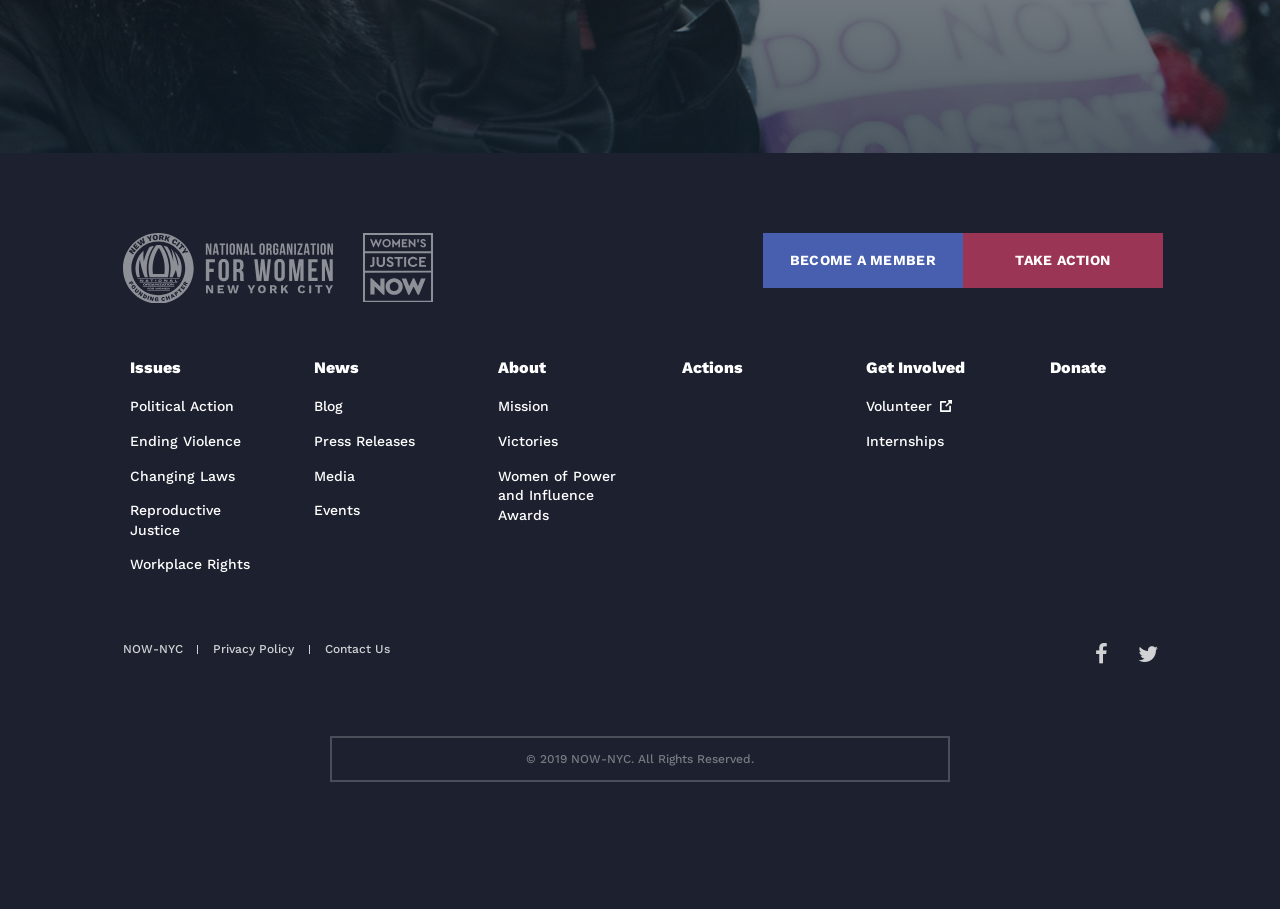Can you show the bounding box coordinates of the region to click on to complete the task described in the instruction: "Read the blog"?

[0.245, 0.46, 0.354, 0.481]